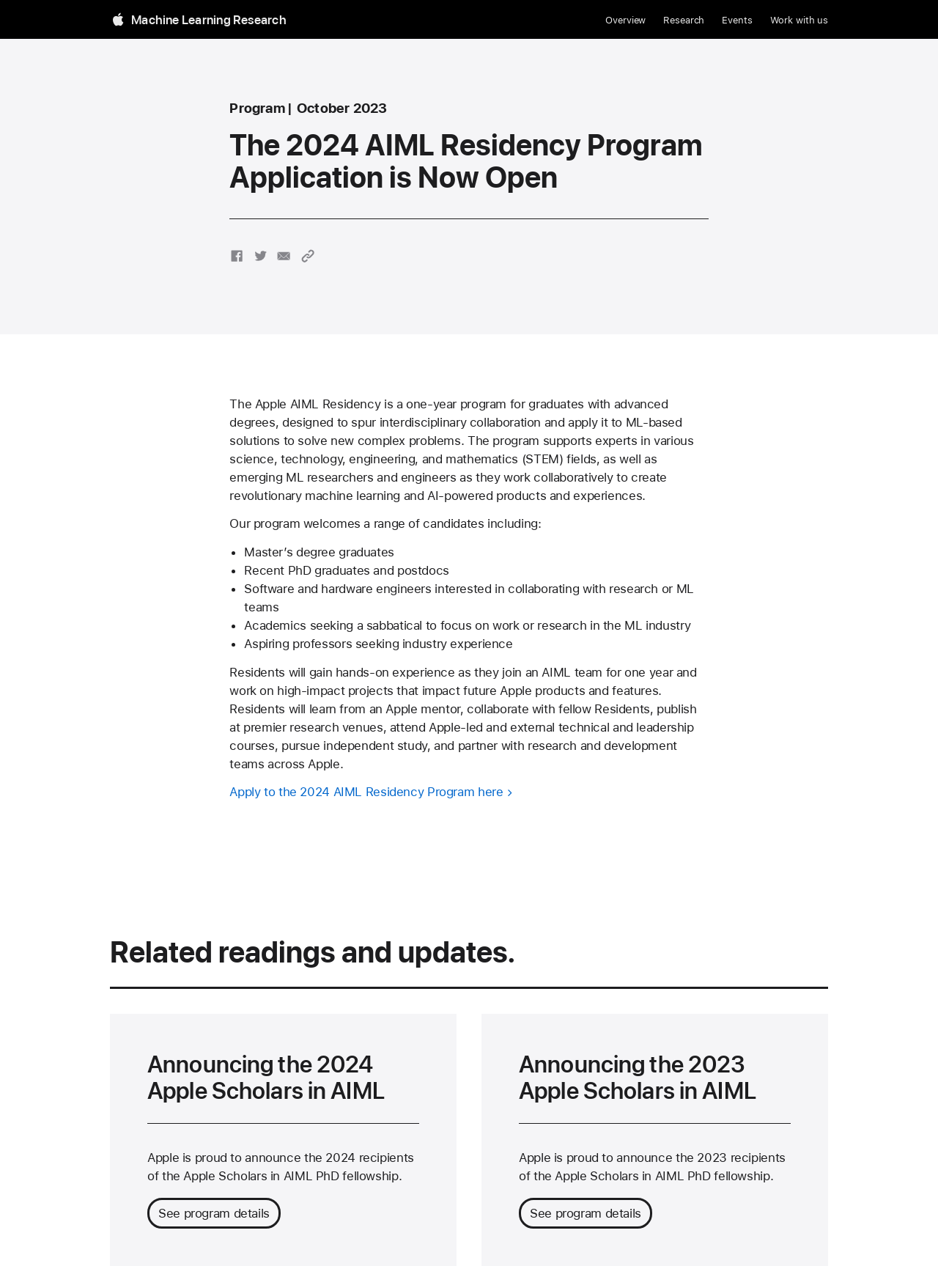Determine the bounding box coordinates of the target area to click to execute the following instruction: "Share the 2024 AIML Residency Program Application via Facebook."

[0.24, 0.19, 0.265, 0.208]